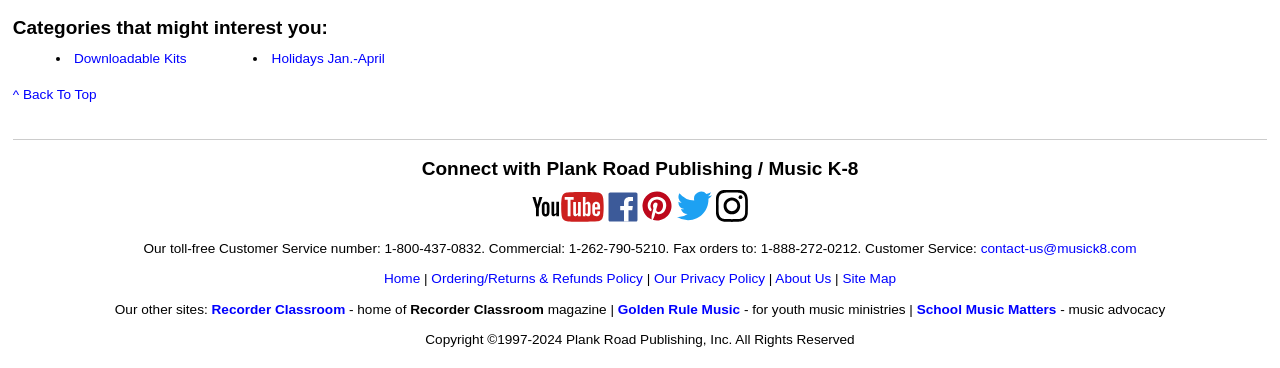Find the bounding box coordinates for the element described here: "Holidays Jan.-April".

[0.212, 0.139, 0.301, 0.18]